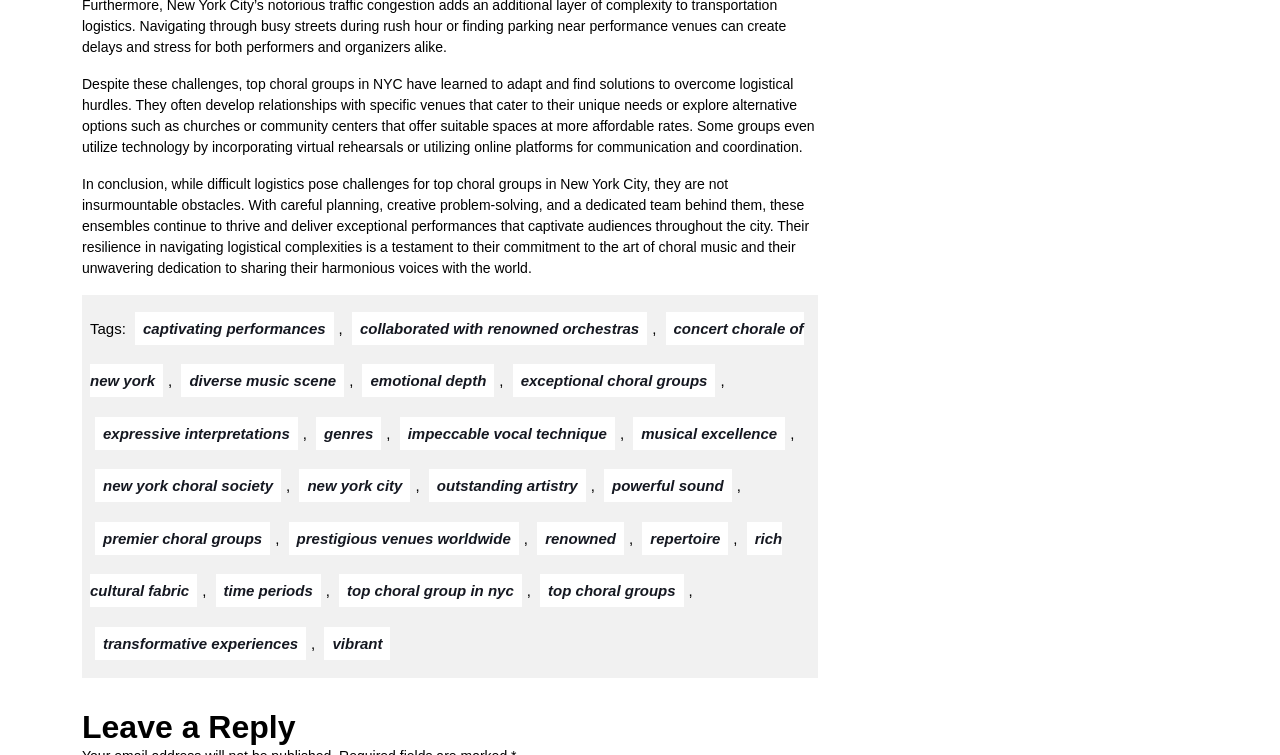What is the purpose of the 'Leave a Reply' section?
Refer to the screenshot and deliver a thorough answer to the question presented.

The 'Leave a Reply' section is likely intended for users to leave a comment or respond to the article, allowing for interaction and discussion.